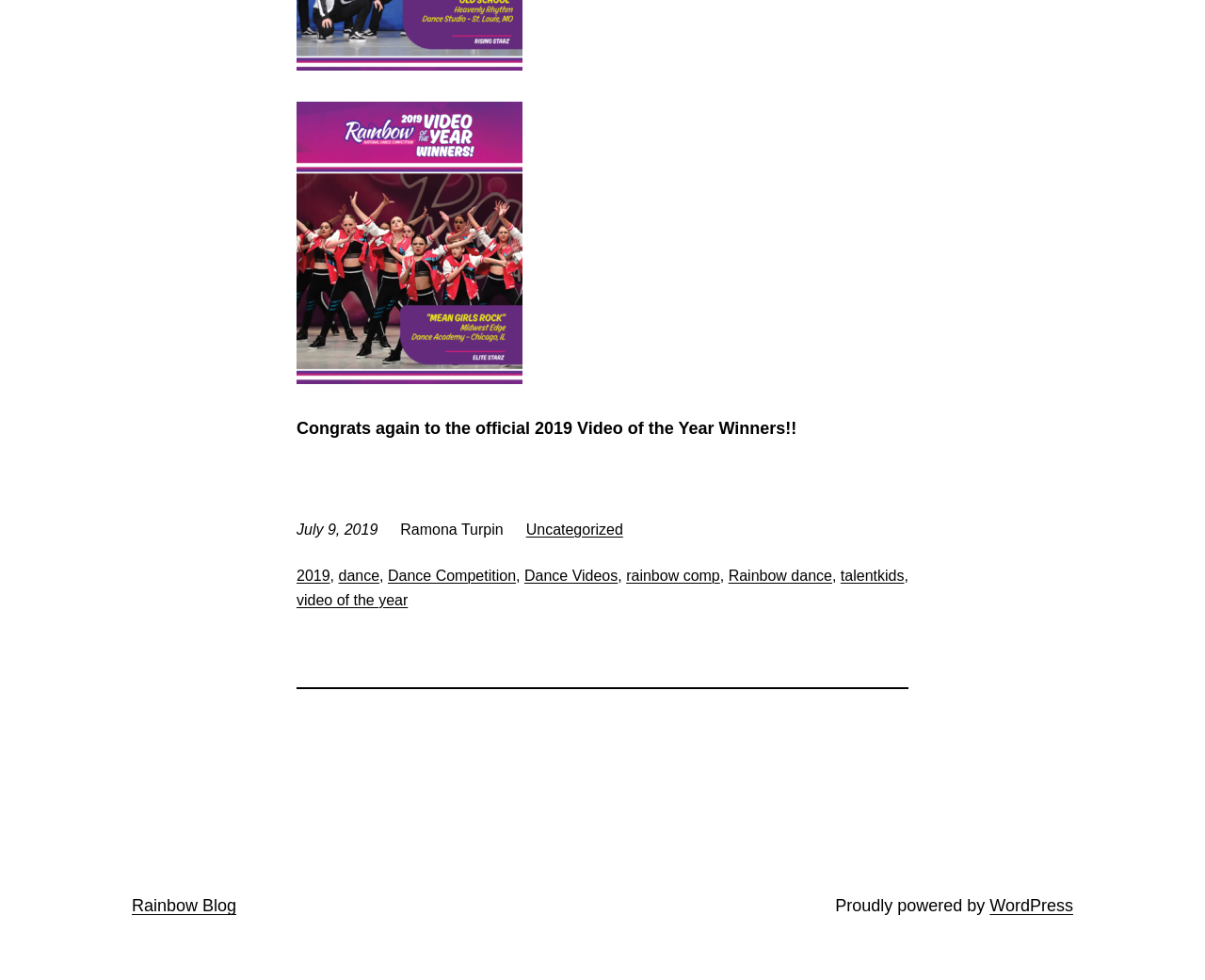Locate the UI element described by video of the year and provide its bounding box coordinates. Use the format (top-left x, top-left y, bottom-right x, bottom-right y) with all values as floating point numbers between 0 and 1.

[0.246, 0.604, 0.339, 0.62]